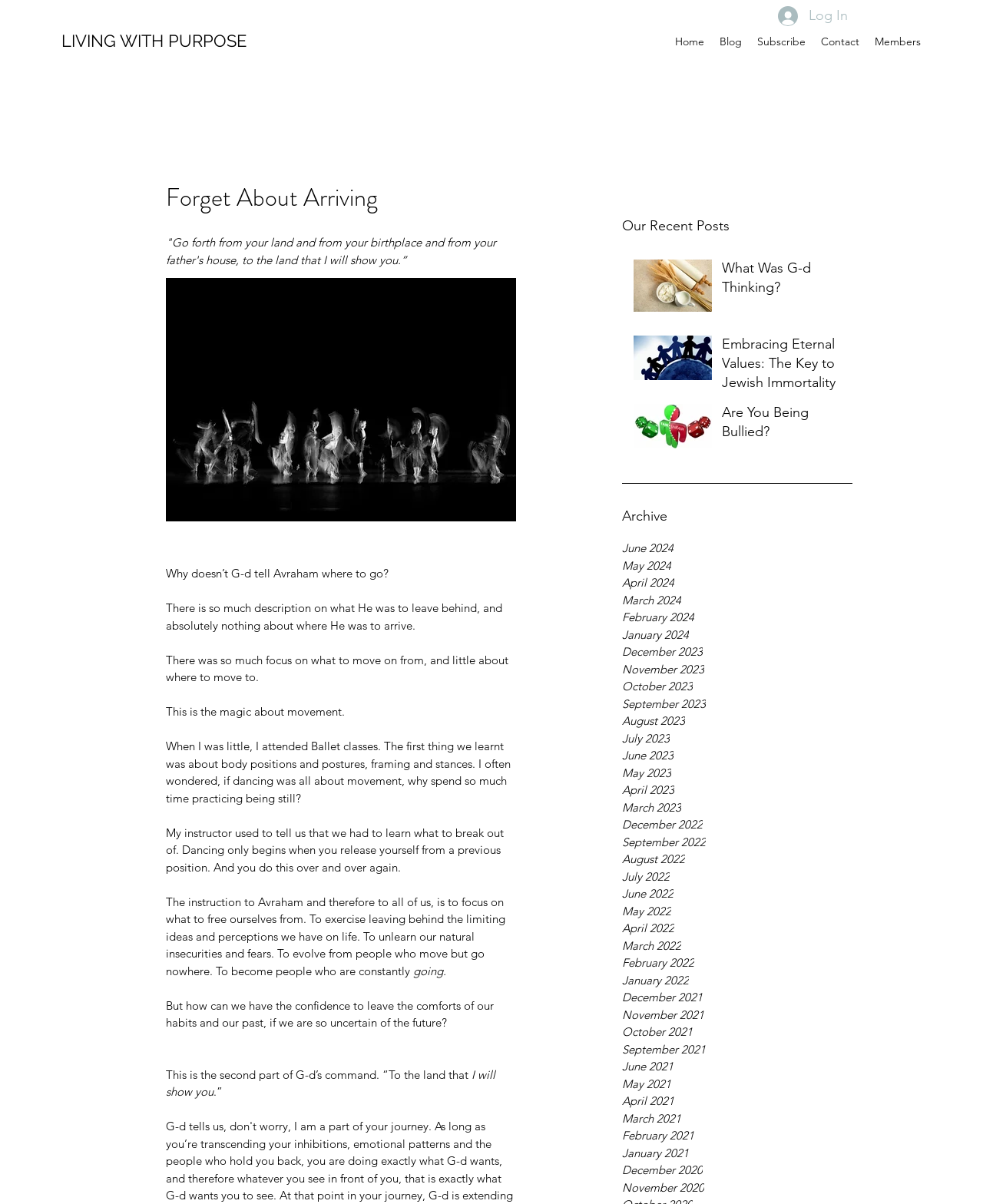Provide an in-depth caption for the webpage.

The webpage has a heading "LIVING WITH PURPOSE" at the top left corner, with a link to the same title below it. To the right of the heading, there is a navigation menu with links to "Home", "Blog", "Subscribe", "Contact", and "Members". Below the navigation menu, there is an image.

The main content of the webpage is divided into two sections. The first section has a heading "Our Recent Posts" and lists three recent posts with images and links to read more. The posts are titled "What Was G-d Thinking?", "Embracing Eternal Values: The Key to Jewish Immortality", and "Are You Being Bullied?".

The second section has a heading "Archive" and lists links to archives from June 2024 to December 2020. The links are arranged in a vertical column, with the most recent archives at the top.

Below the archive section, there is a heading "Forget About Arriving" with a passage of text that discusses the story of Avraham and the concept of movement and leaving behind the past. The passage is divided into several paragraphs, with some sentences highlighted in a larger font size. There are no images in this section, but there is a button below the passage.

Overall, the webpage has a clean and simple design, with a focus on presenting written content and providing easy navigation to different sections of the website.